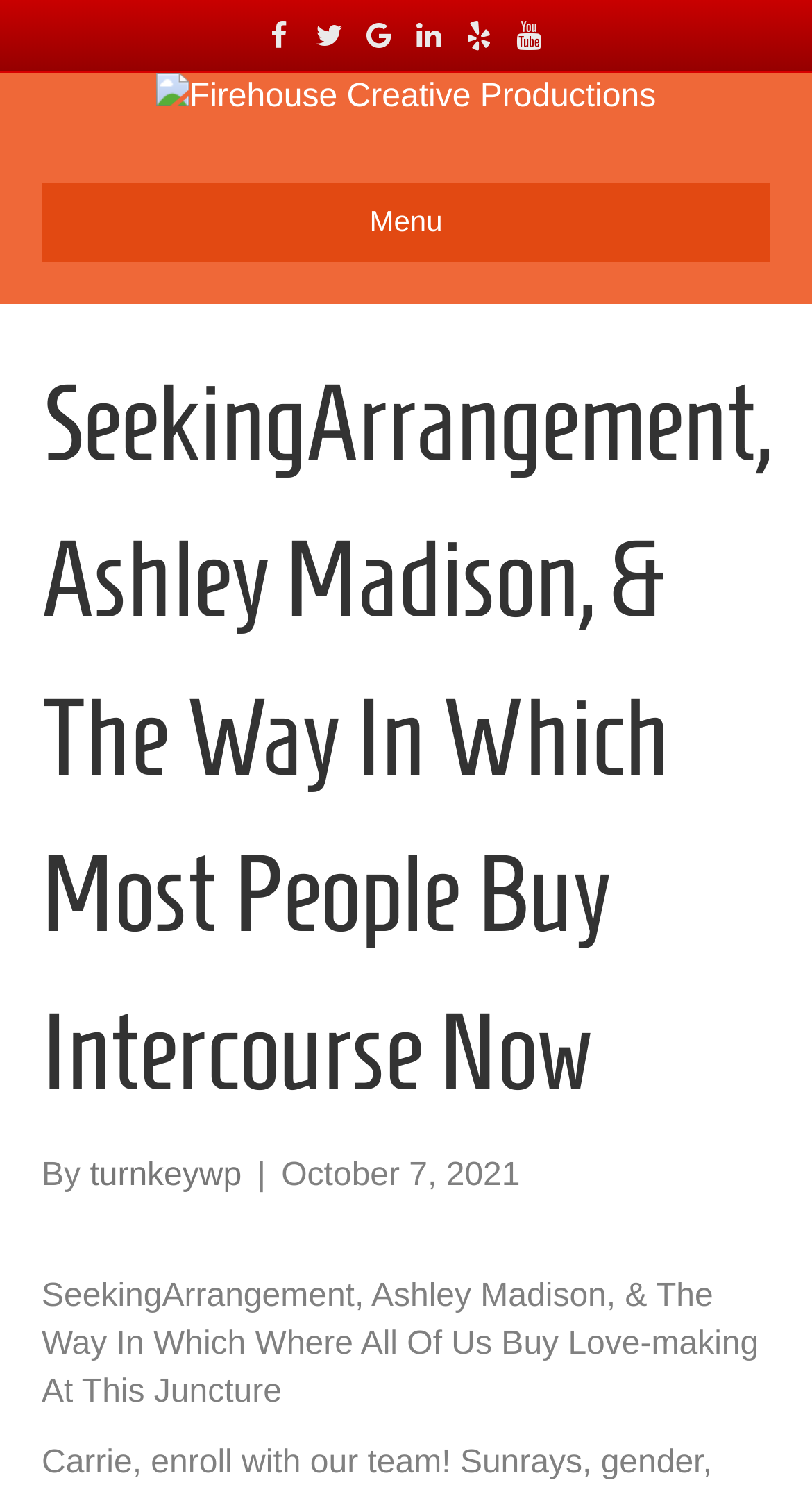Please provide a detailed answer to the question below by examining the image:
How many social media links are at the top of the page?

I counted the number of links at the top of the page, which are represented by icons. There are six of them, each with a unique icon. These links are likely to be social media profiles or accounts.